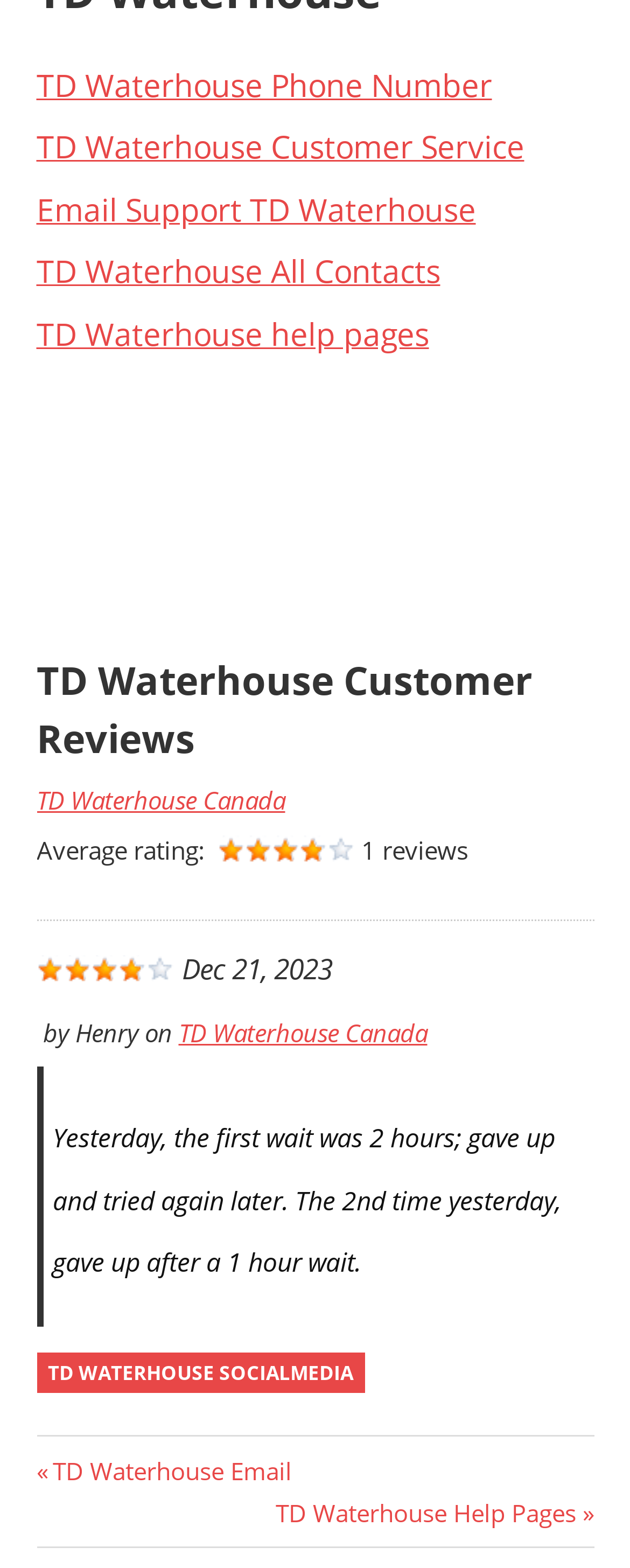How long did the reviewer wait?
Look at the image and respond to the question as thoroughly as possible.

I found the waiting time by reading the review text which says 'Yesterday, the first wait was 2 hours; gave up and tried again later.'